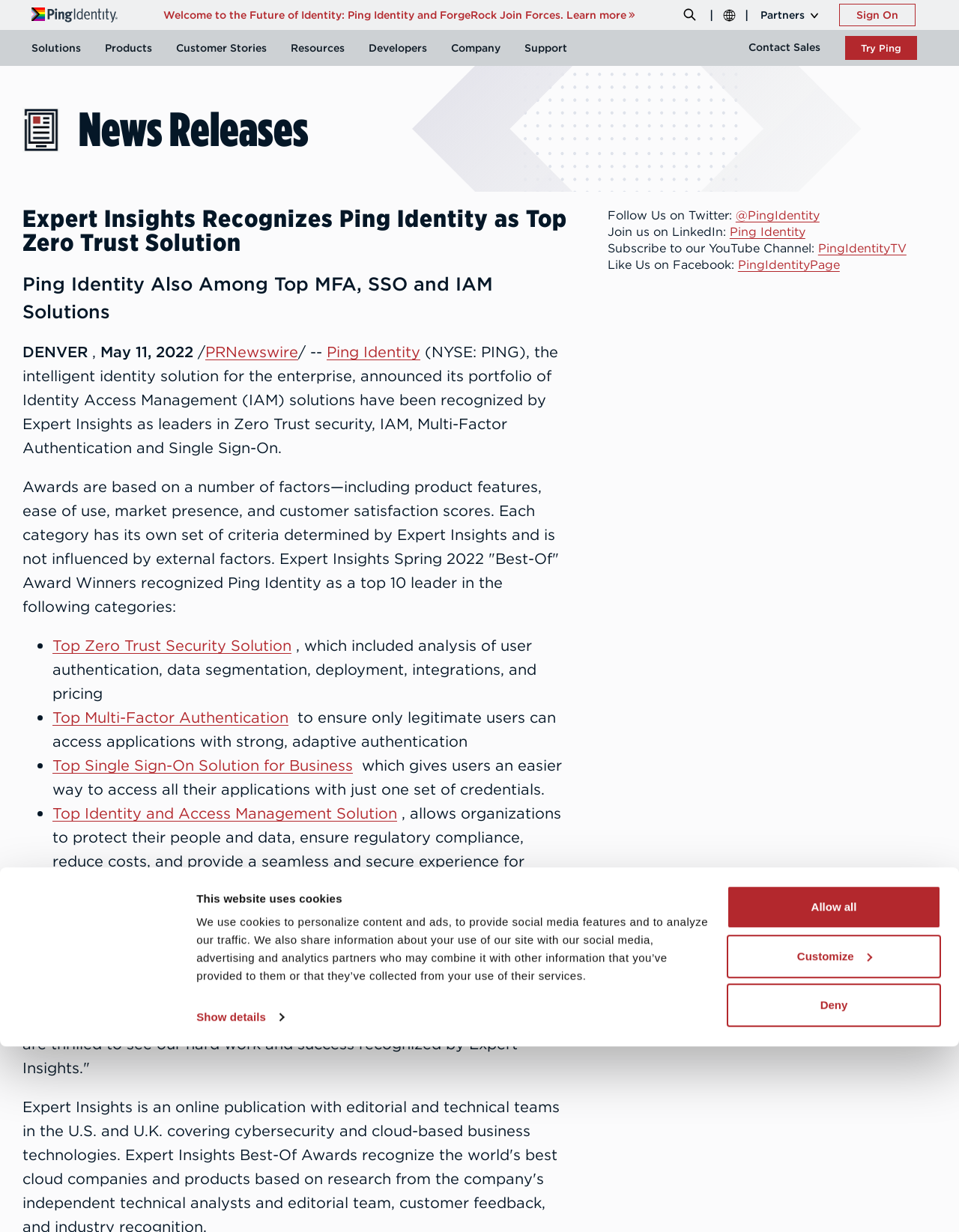Determine the bounding box coordinates of the section to be clicked to follow the instruction: "Go to home page". The coordinates should be given as four float numbers between 0 and 1, formatted as [left, top, right, bottom].

[0.033, 0.006, 0.123, 0.018]